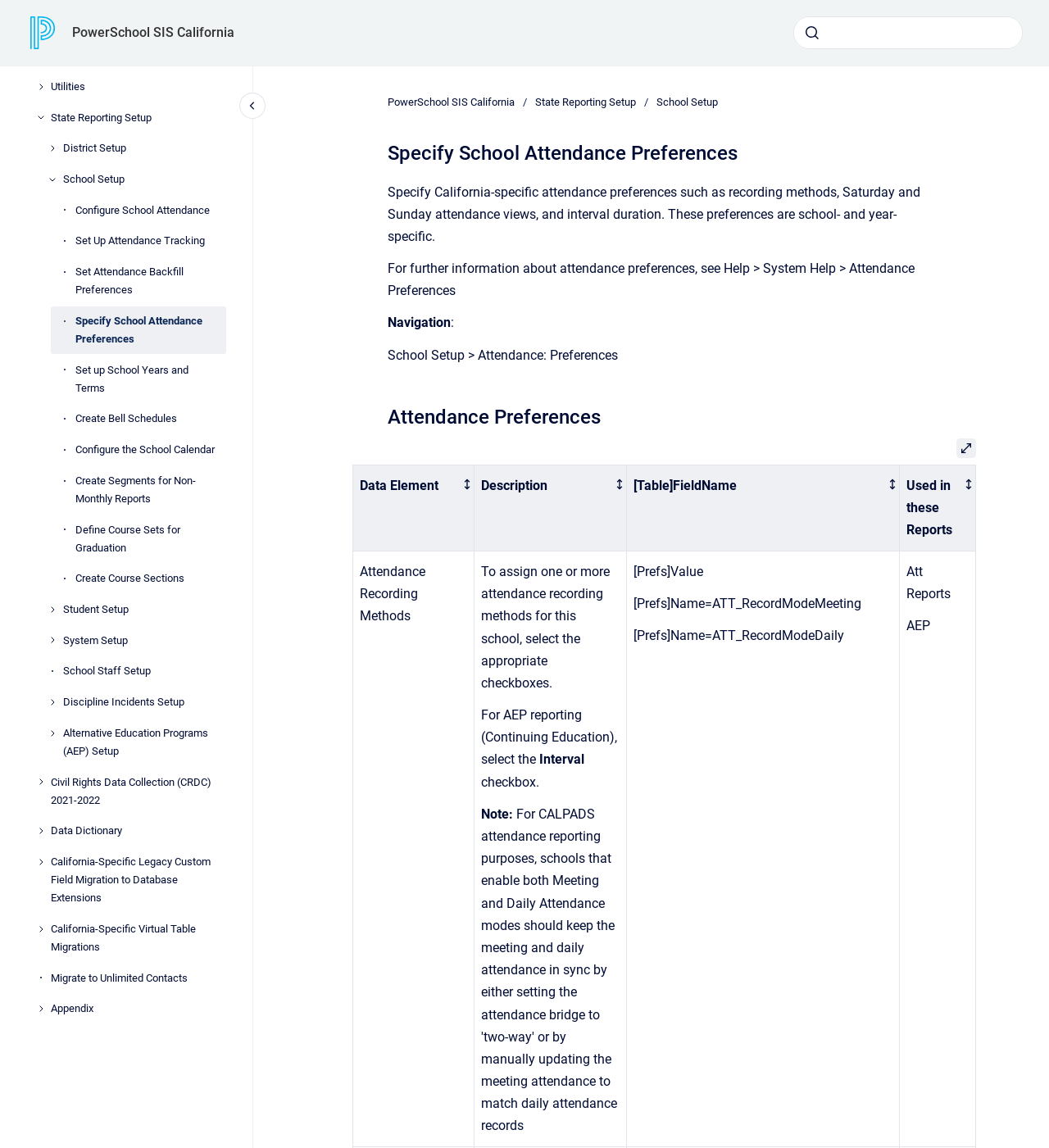What is the function of the 'Open' button?
Please provide a detailed answer to the question.

The 'Open' button is located next to the 'Copy to clipboard Attendance Preferences' heading, and when clicked, it enlarges the table by opening it in a full-screen dialog, allowing users to view the attendance preferences in a more detailed and expanded format.